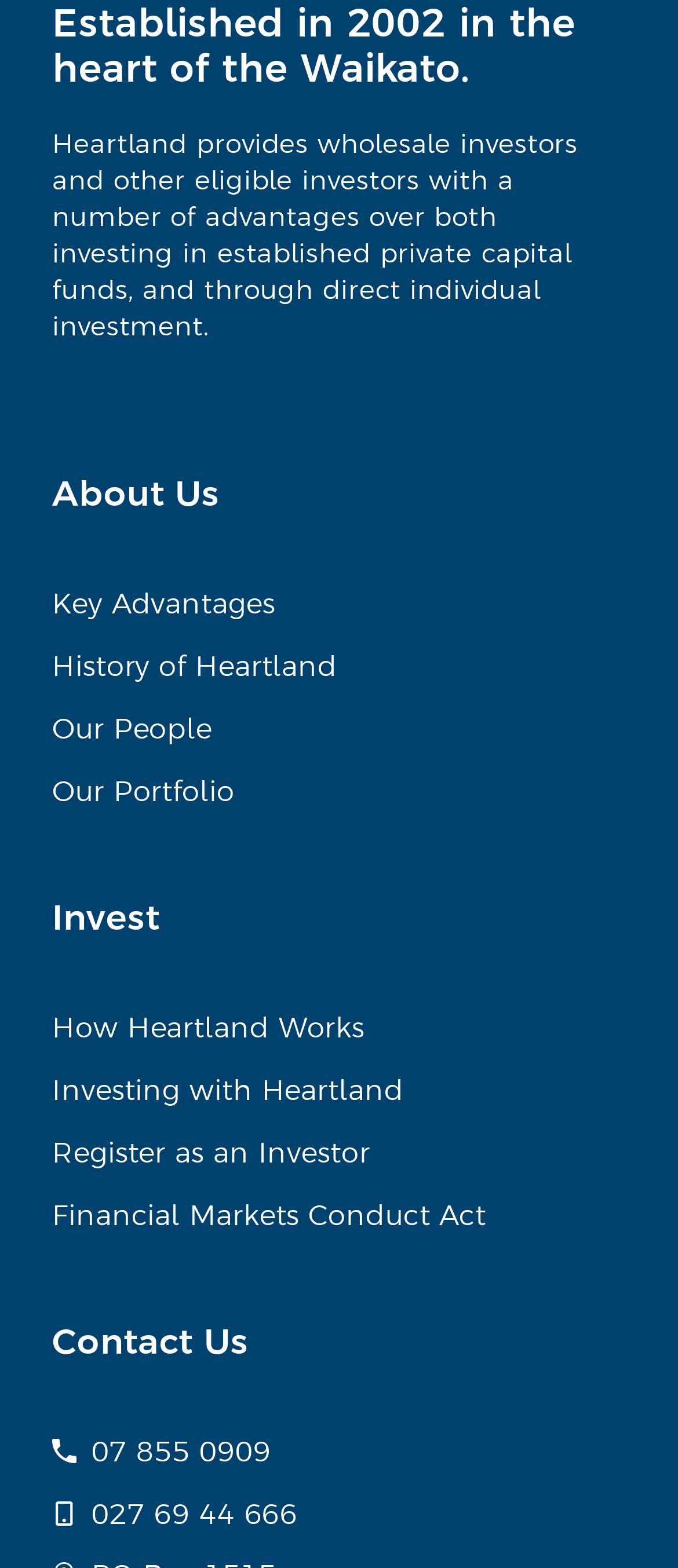How many headings are on the webpage?
Refer to the image and provide a one-word or short phrase answer.

3